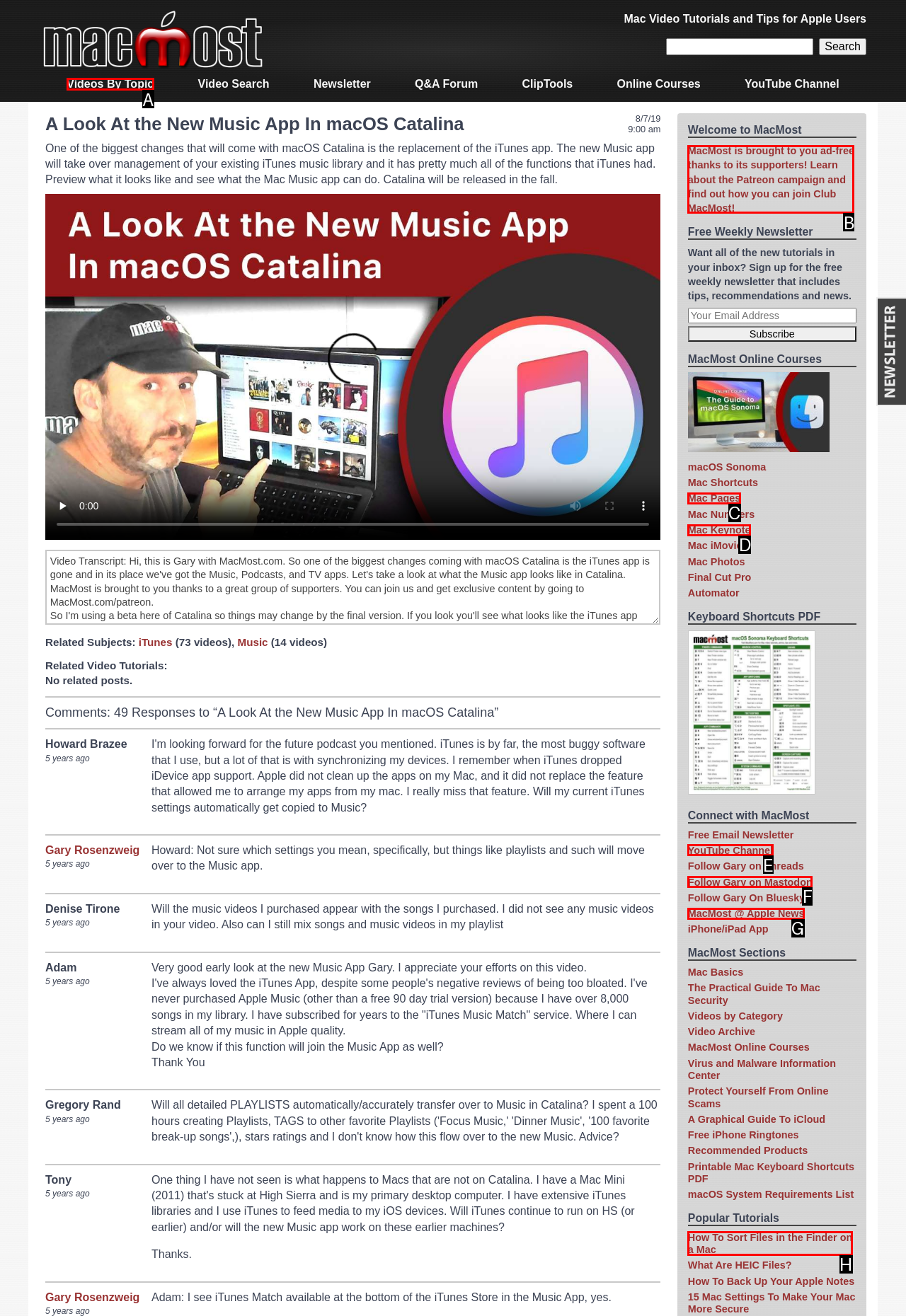Choose the letter that best represents the description: WHAT’S ON. Answer with the letter of the selected choice directly.

None